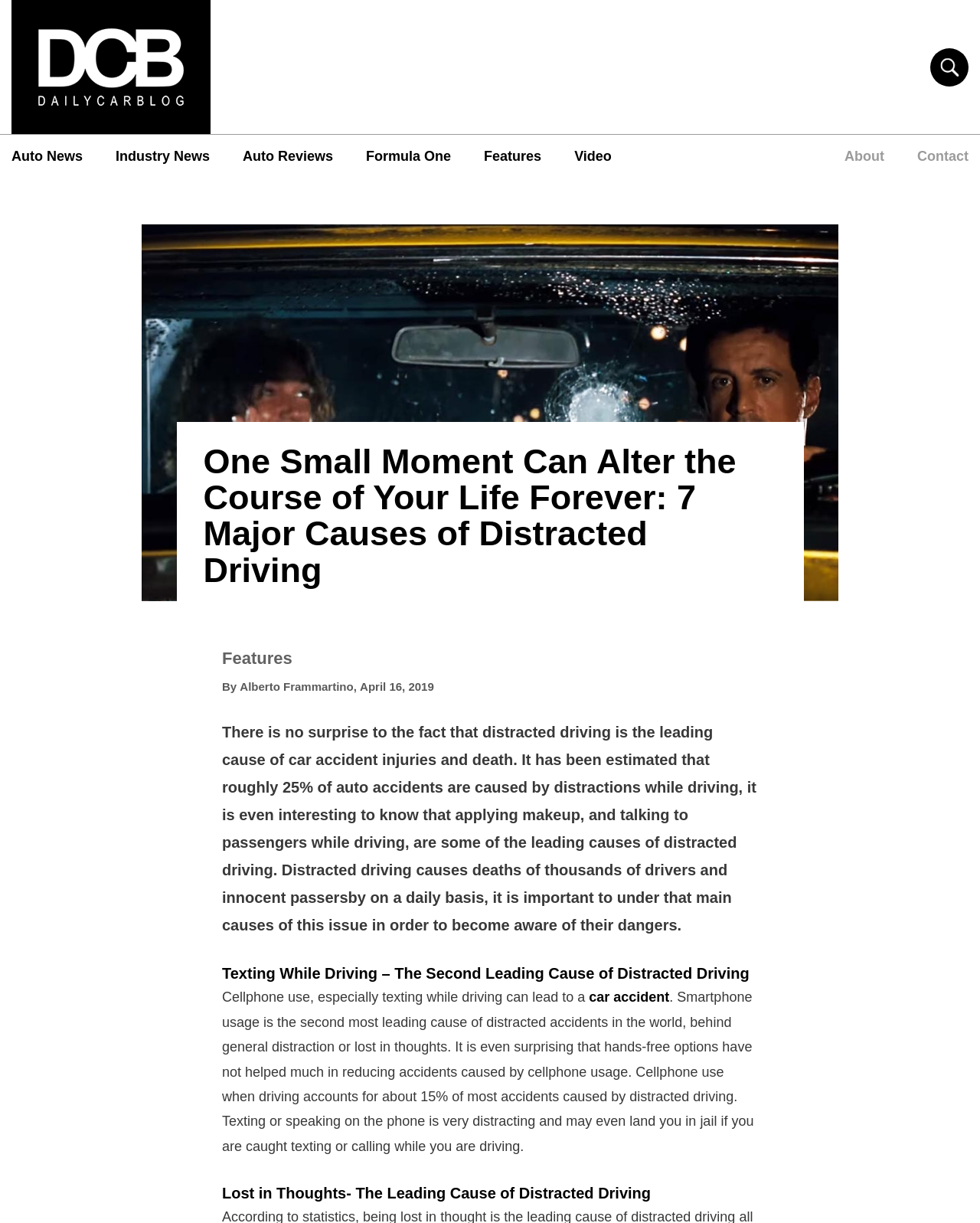Locate the bounding box coordinates of the element I should click to achieve the following instruction: "Learn about urgent care business franchising opportunities".

None